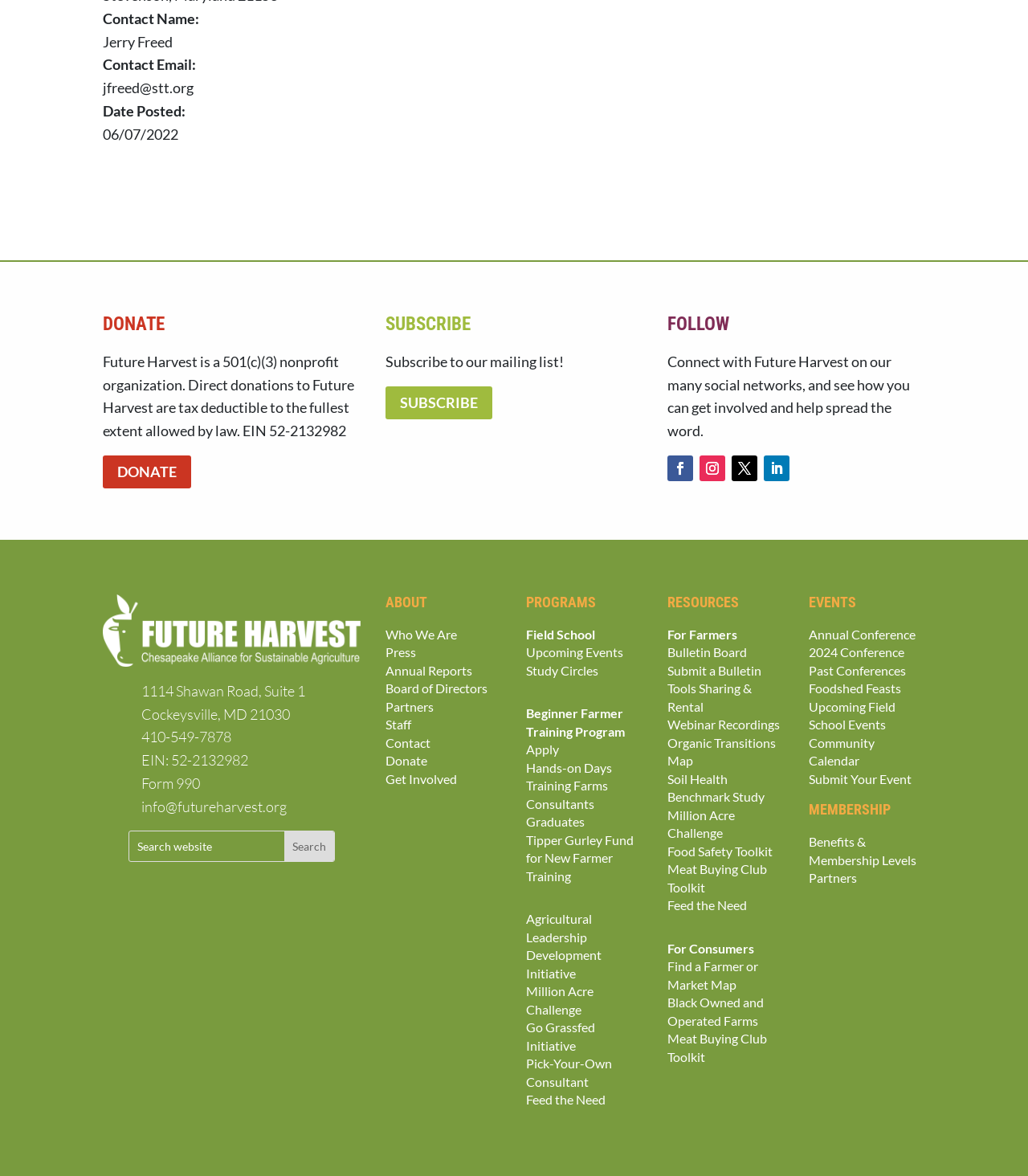What is the contact name?
Make sure to answer the question with a detailed and comprehensive explanation.

The contact name can be found in the top section of the webpage, where it is labeled as 'Contact Name:' and the corresponding value is 'Jerry Freed'.